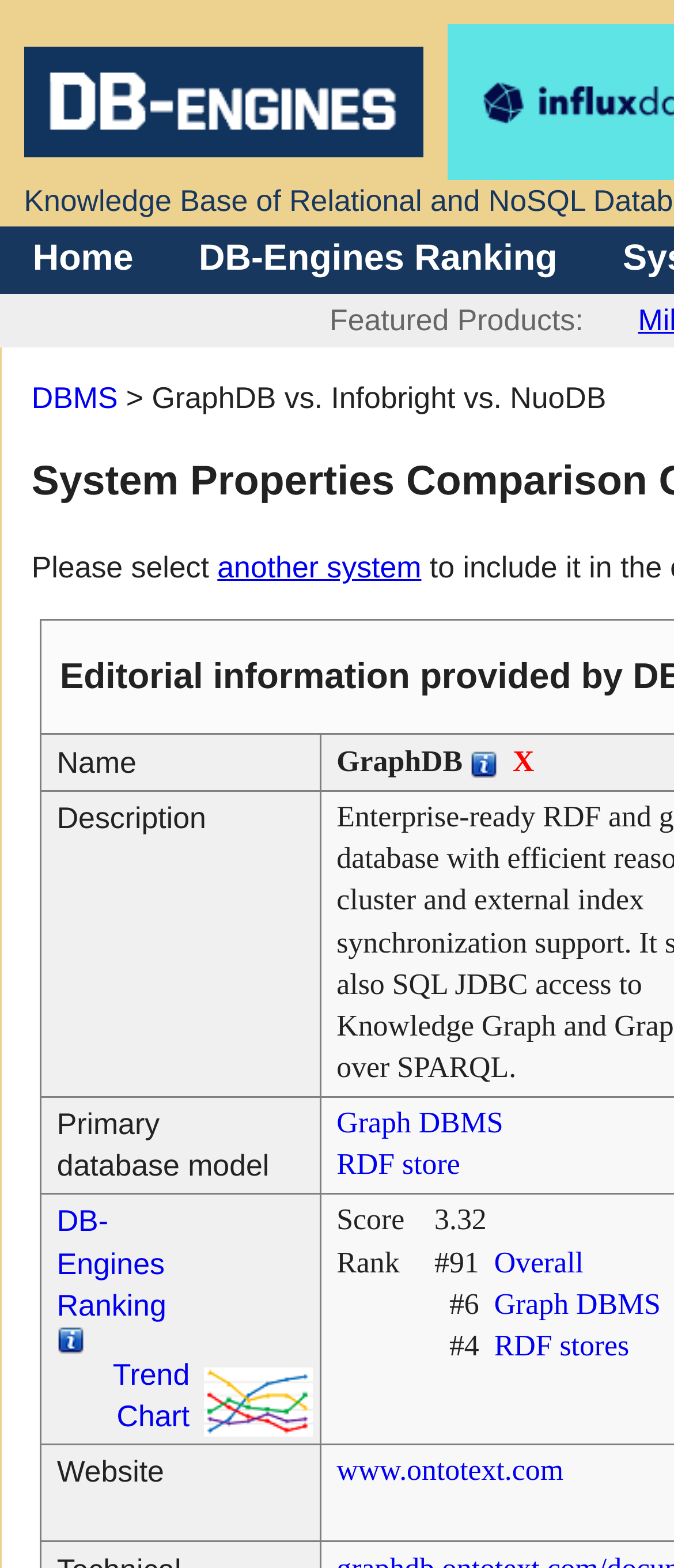Locate the bounding box coordinates of the area to click to fulfill this instruction: "View DB-Engines Ranking". The bounding box should be presented as four float numbers between 0 and 1, in the order [left, top, right, bottom].

[0.295, 0.153, 0.827, 0.178]